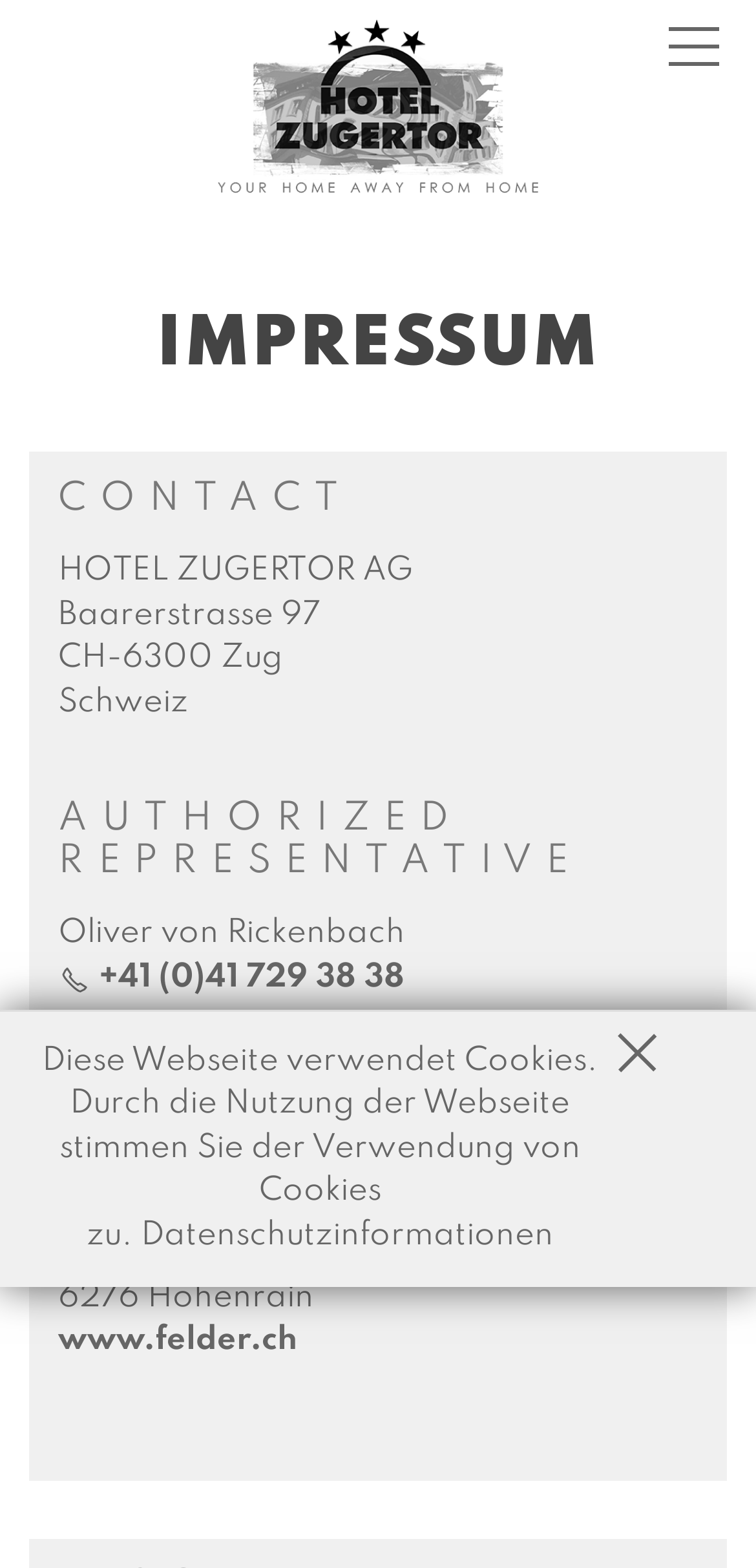What is the name of the hotel?
Using the image as a reference, answer the question with a short word or phrase.

HOTEL ZUGERTOR